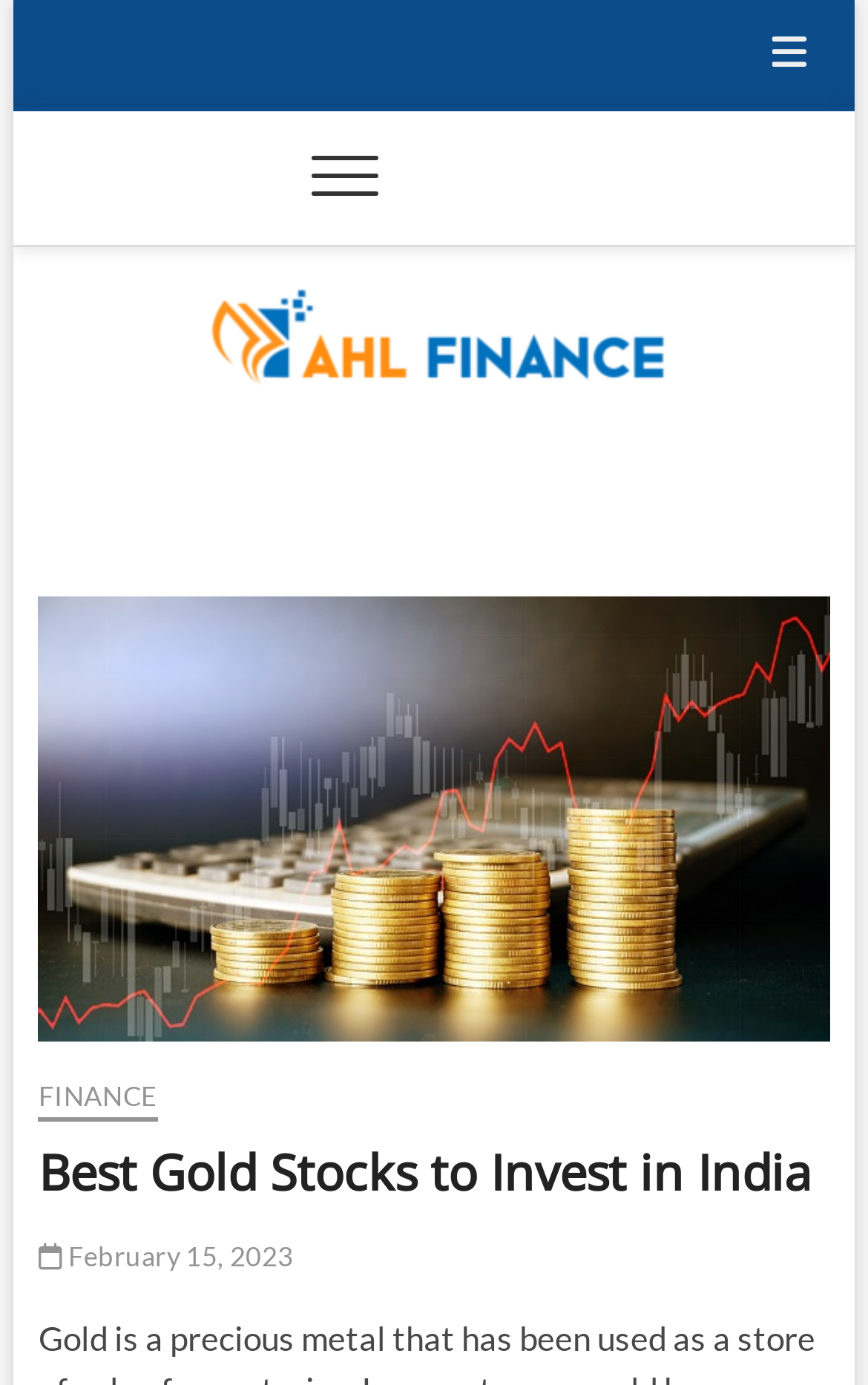Respond to the following question with a brief word or phrase:
What is the logo of AHL Finance?

AHL Finance